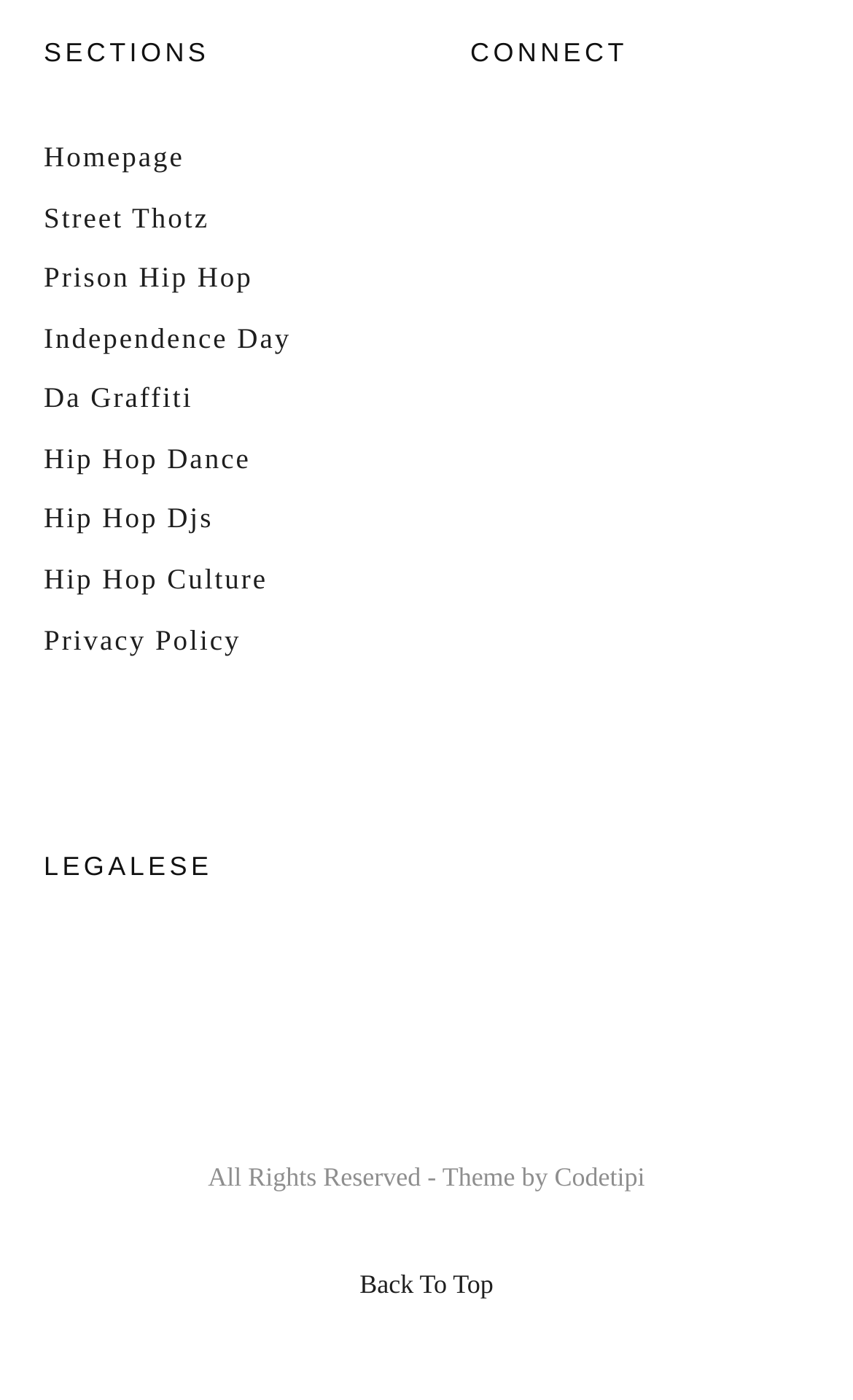Determine the bounding box coordinates for the UI element with the following description: "Da Graffiti". The coordinates should be four float numbers between 0 and 1, represented as [left, top, right, bottom].

[0.051, 0.272, 0.226, 0.296]